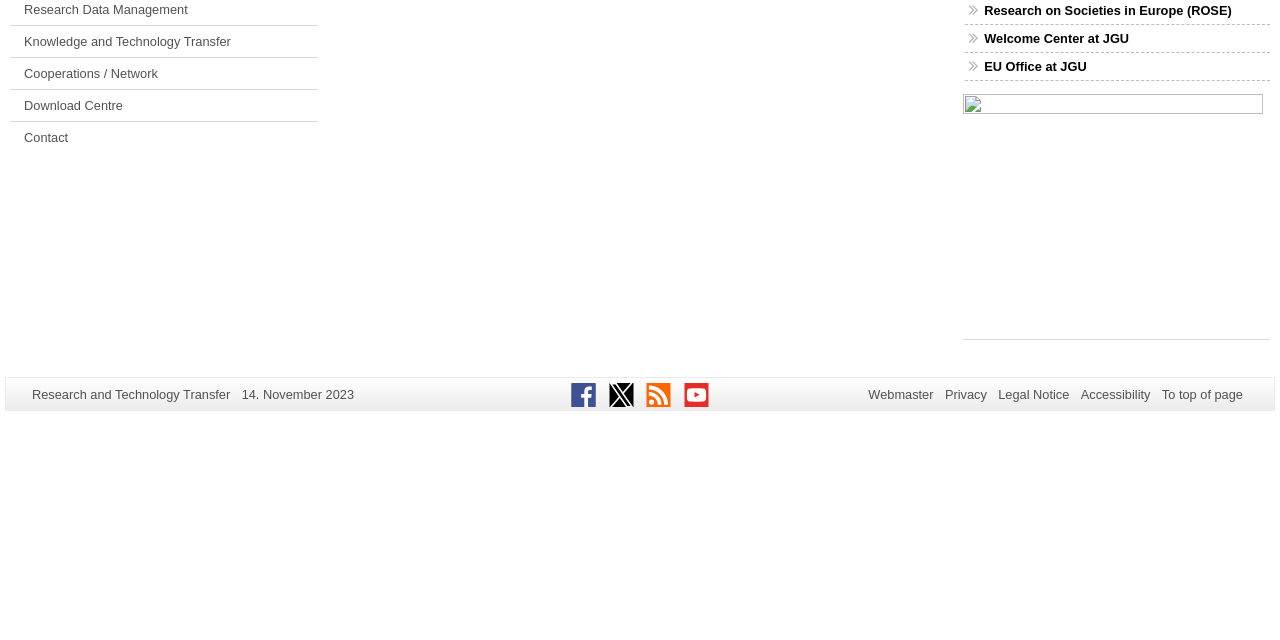Predict the bounding box coordinates of the UI element that matches this description: "Webmaster". The coordinates should be in the format [left, top, right, bottom] with each value between 0 and 1.

[0.678, 0.604, 0.729, 0.627]